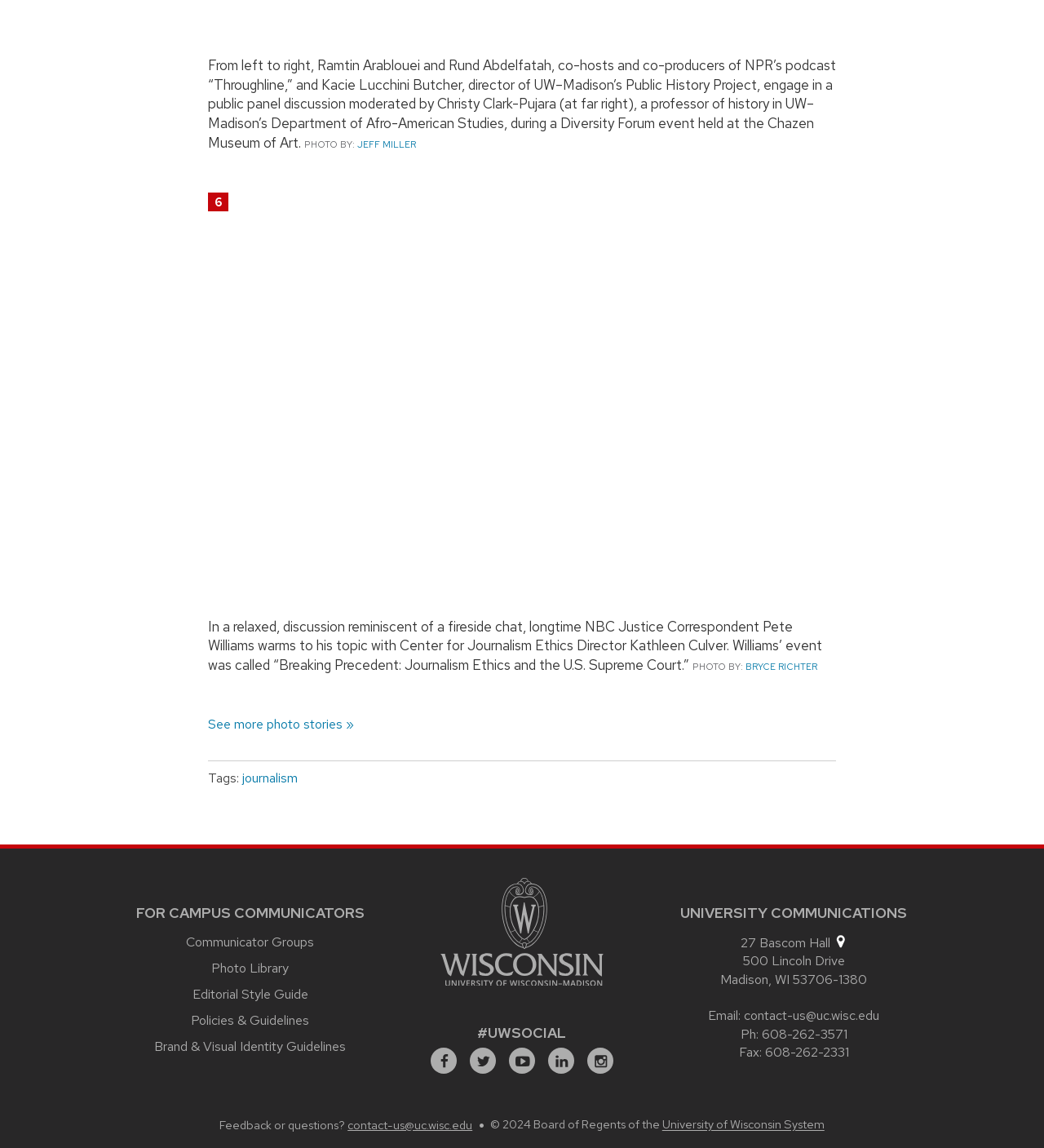What is the topic of the event in the first photo?
Give a one-word or short phrase answer based on the image.

Journalism ethics